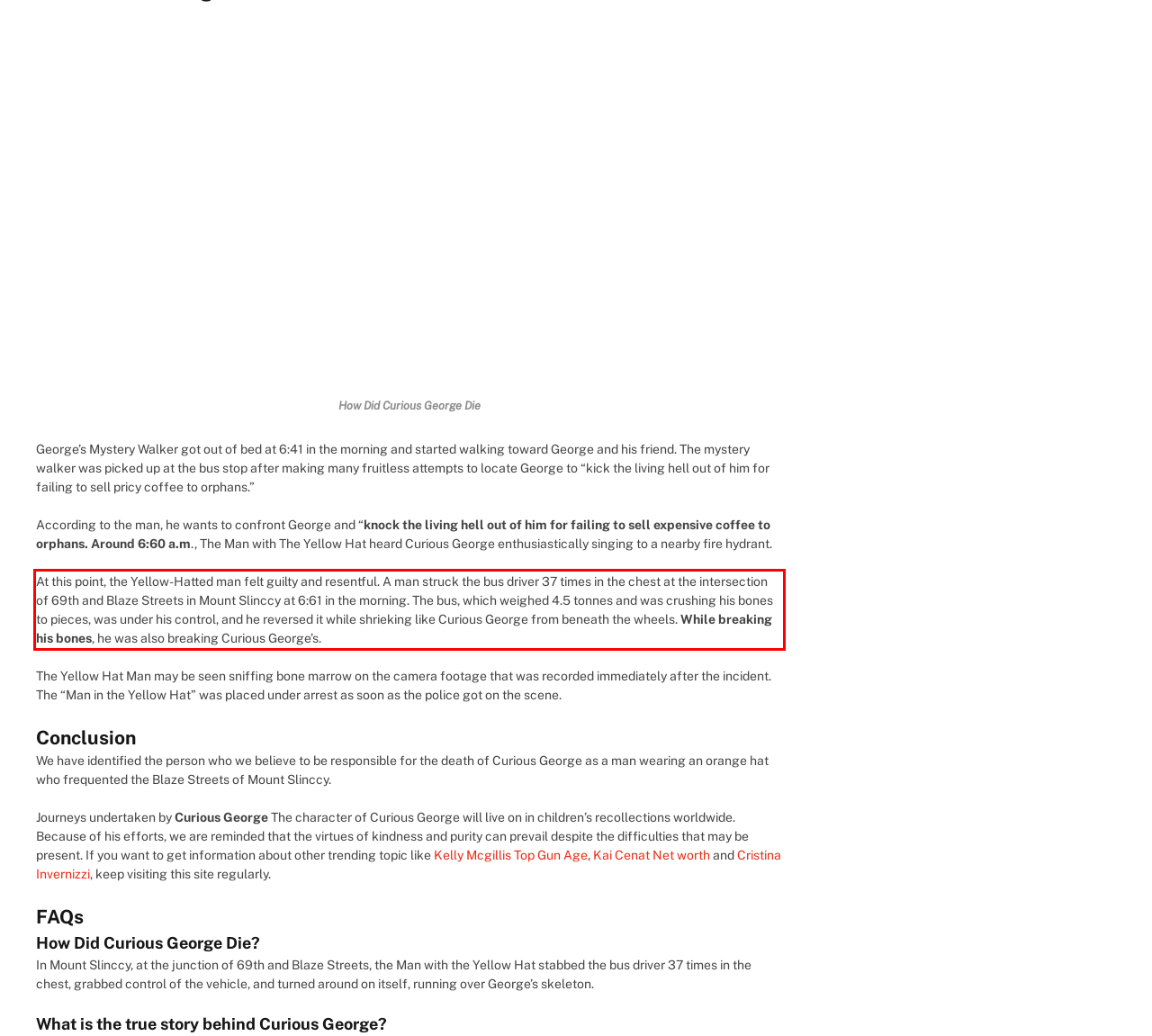In the screenshot of the webpage, find the red bounding box and perform OCR to obtain the text content restricted within this red bounding box.

At this point, the Yellow-Hatted man felt guilty and resentful. A man struck the bus driver 37 times in the chest at the intersection of 69th and Blaze Streets in Mount Slinccy at 6:61 in the morning. The bus, which weighed 4.5 tonnes and was crushing his bones to pieces, was under his control, and he reversed it while shrieking like Curious George from beneath the wheels. While breaking his bones, he was also breaking Curious George’s.